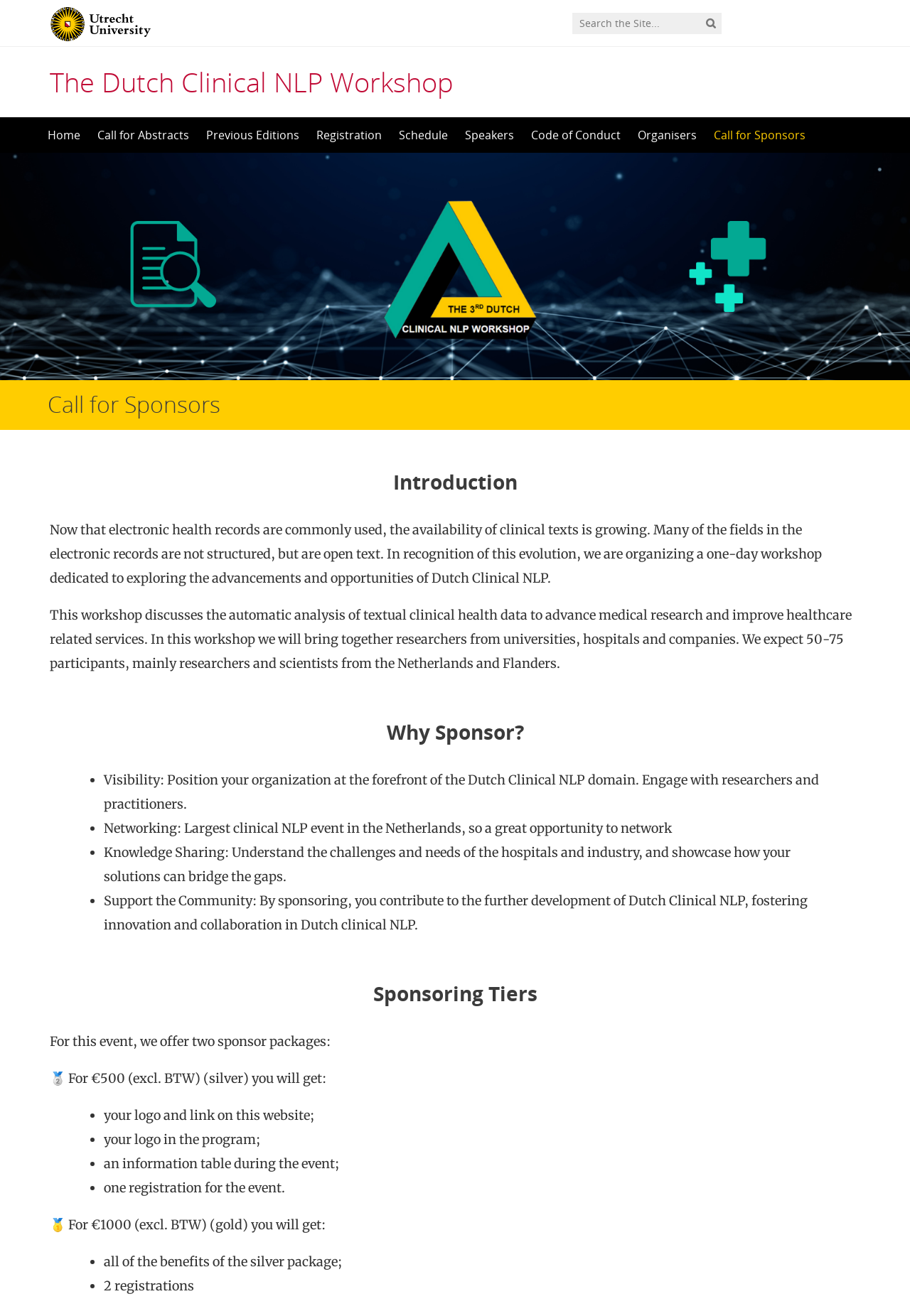Specify the bounding box coordinates of the area that needs to be clicked to achieve the following instruction: "click the logo of Utrecht University".

[0.055, 0.011, 0.195, 0.024]